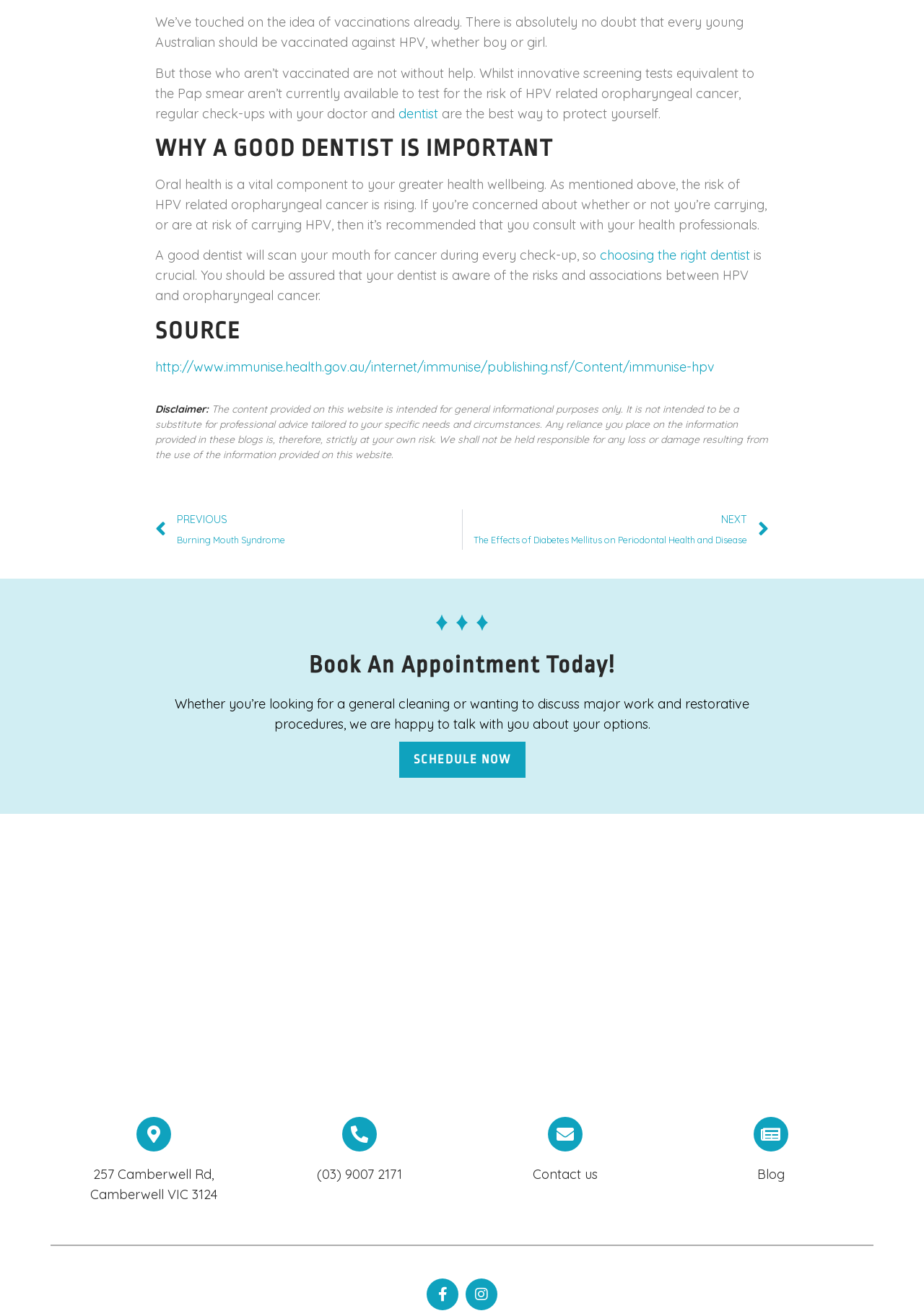Kindly provide the bounding box coordinates of the section you need to click on to fulfill the given instruction: "Call the dentist at the provided phone number".

[0.343, 0.885, 0.435, 0.9]